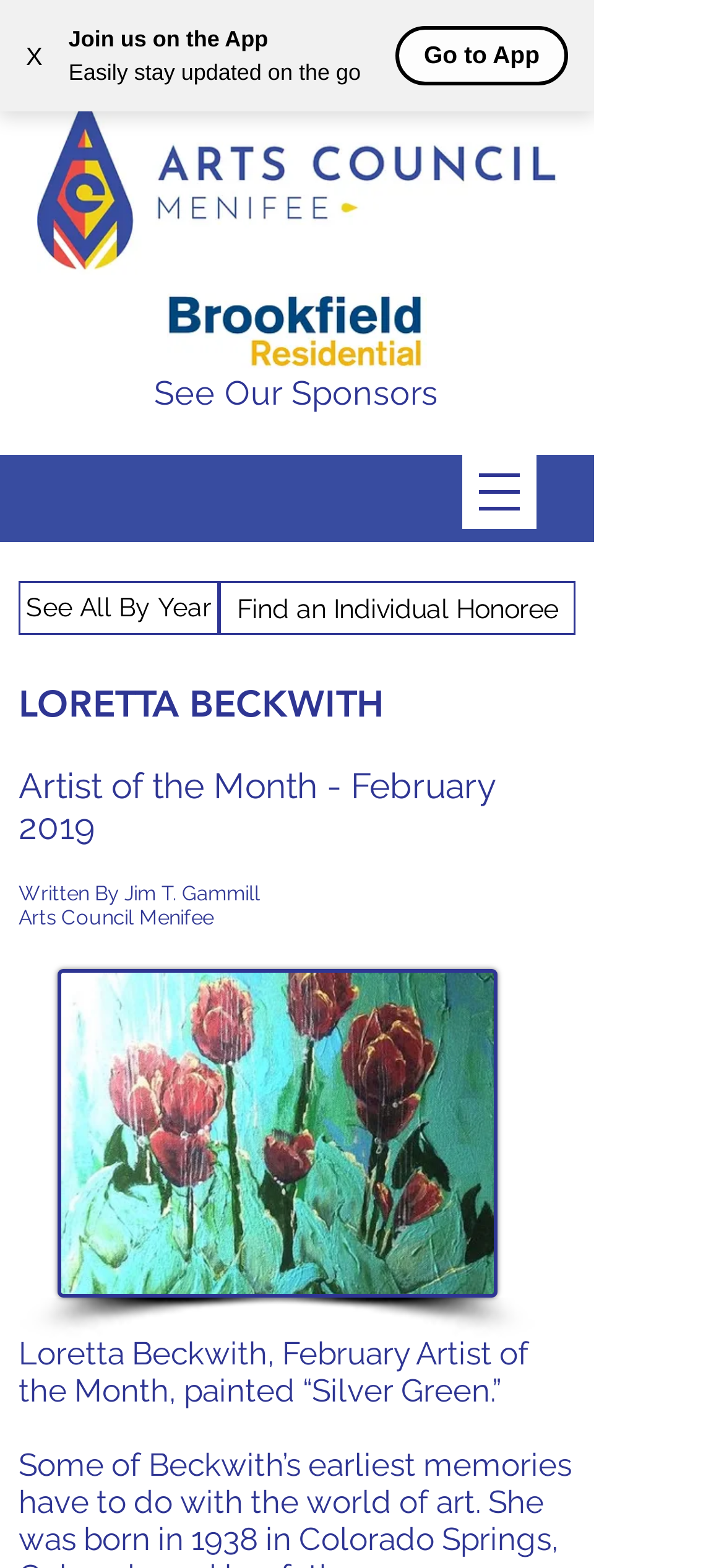What is the name of the organization written at the bottom?
Kindly offer a comprehensive and detailed response to the question.

I found a StaticText element with the text 'Arts Council Menifee' located at the bottom of the page, which suggests that it is the name of the organization.